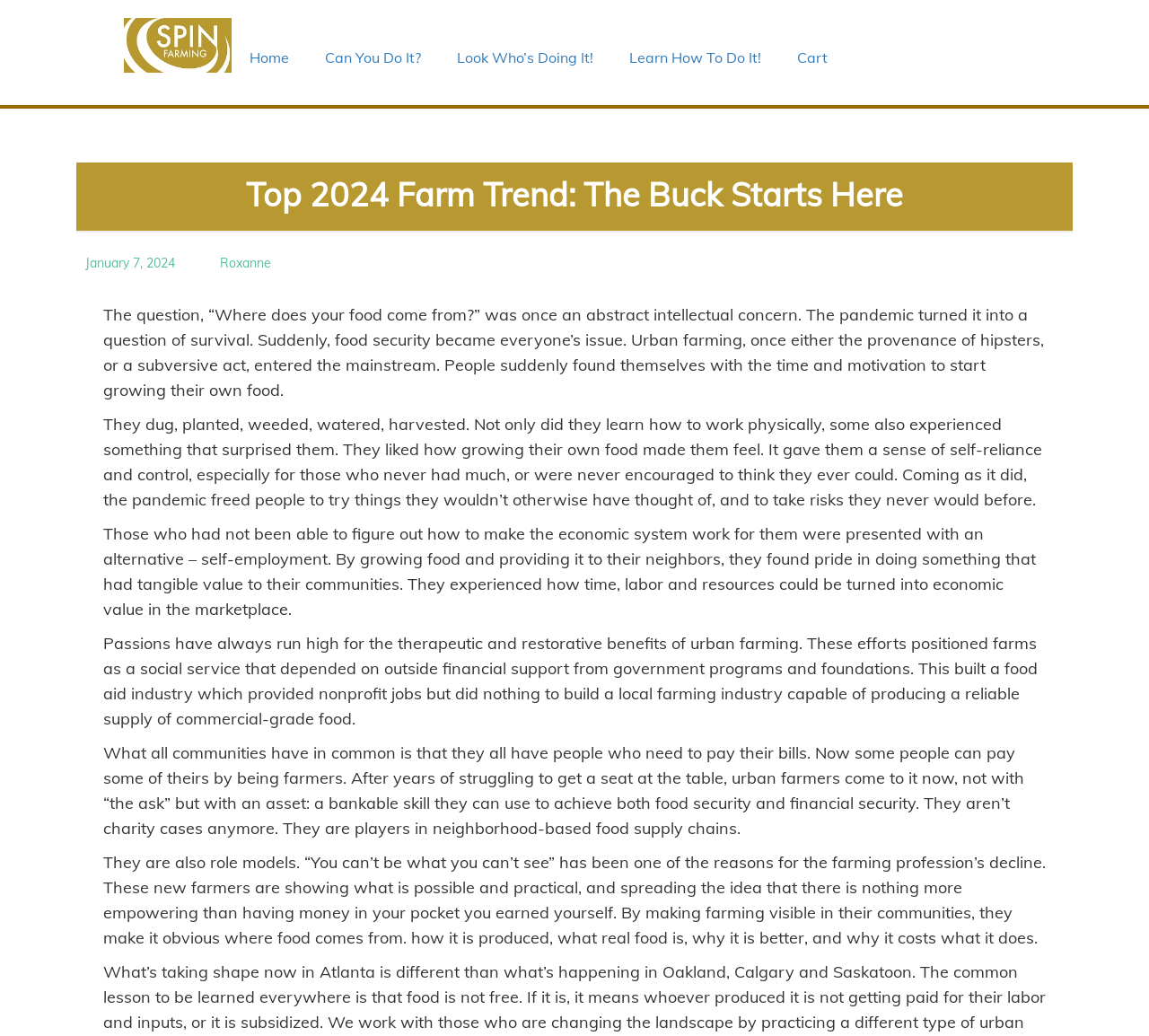From the element description: "Can You Do It?", extract the bounding box coordinates of the UI element. The coordinates should be expressed as four float numbers between 0 and 1, in the order [left, top, right, bottom].

[0.275, 0.035, 0.374, 0.076]